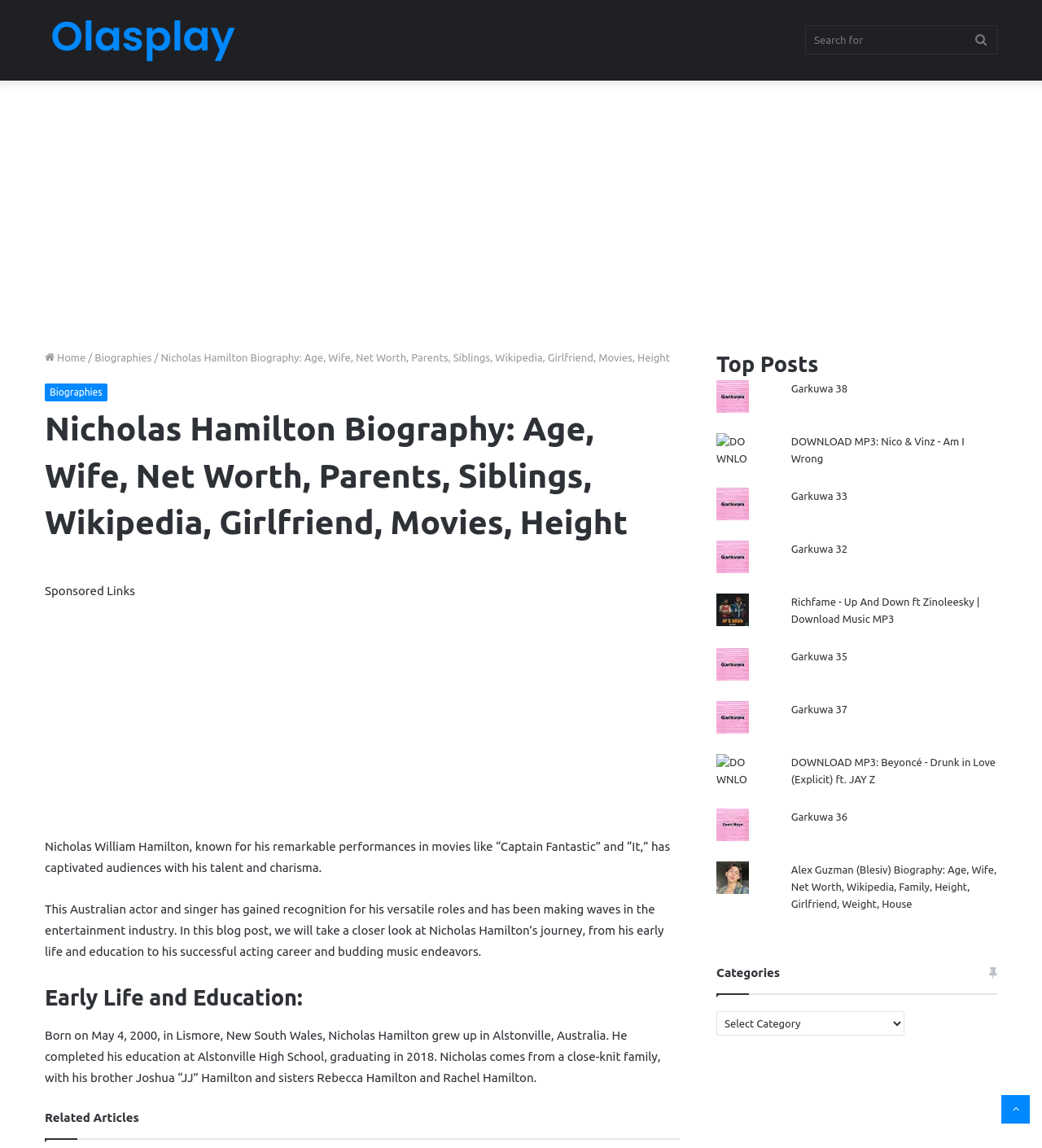Please identify the bounding box coordinates of the area that needs to be clicked to follow this instruction: "Search for something".

[0.773, 0.022, 0.957, 0.048]